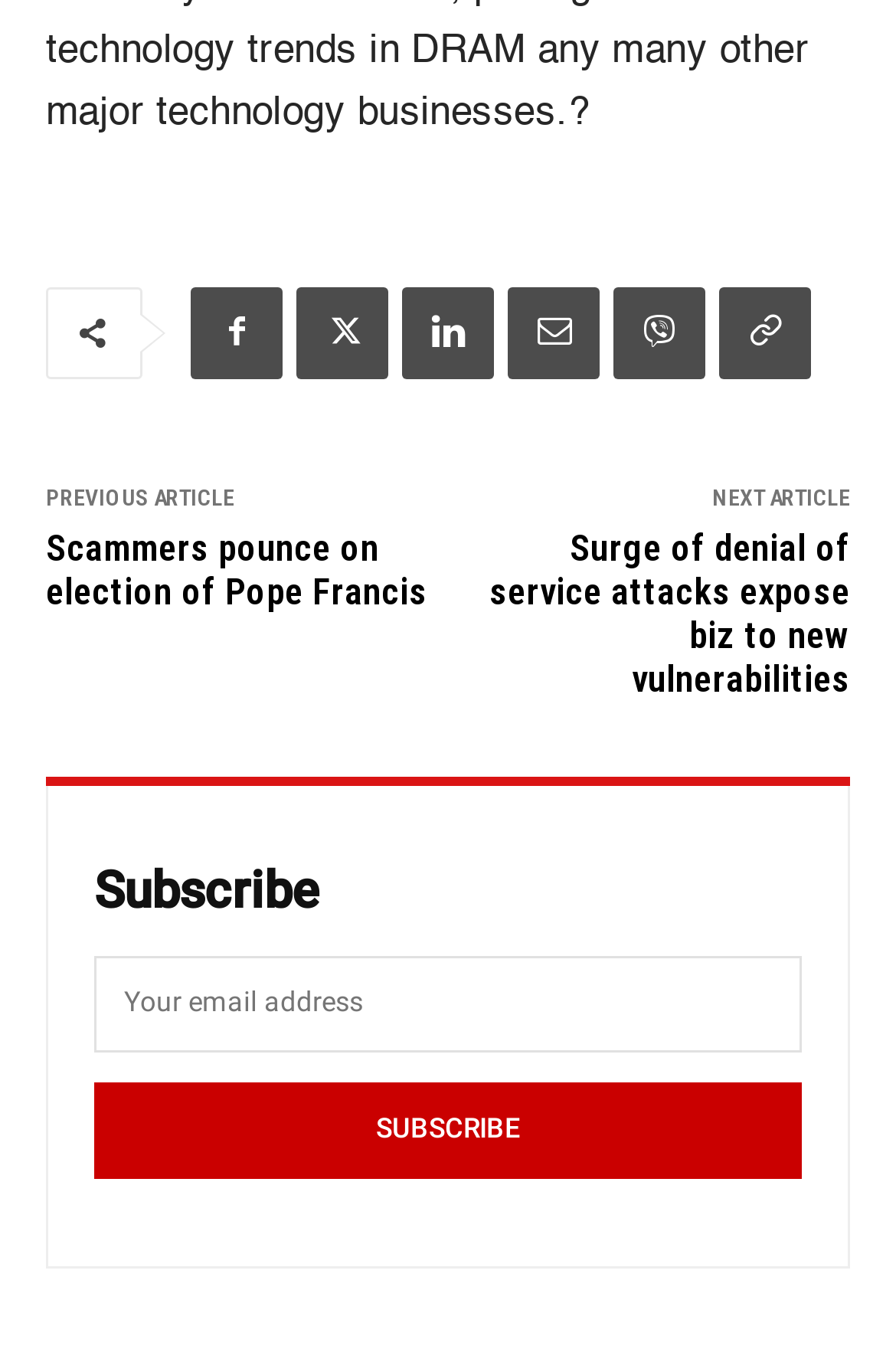Identify the bounding box coordinates for the element you need to click to achieve the following task: "Go to the next article". The coordinates must be four float values ranging from 0 to 1, formatted as [left, top, right, bottom].

[0.795, 0.356, 0.949, 0.374]